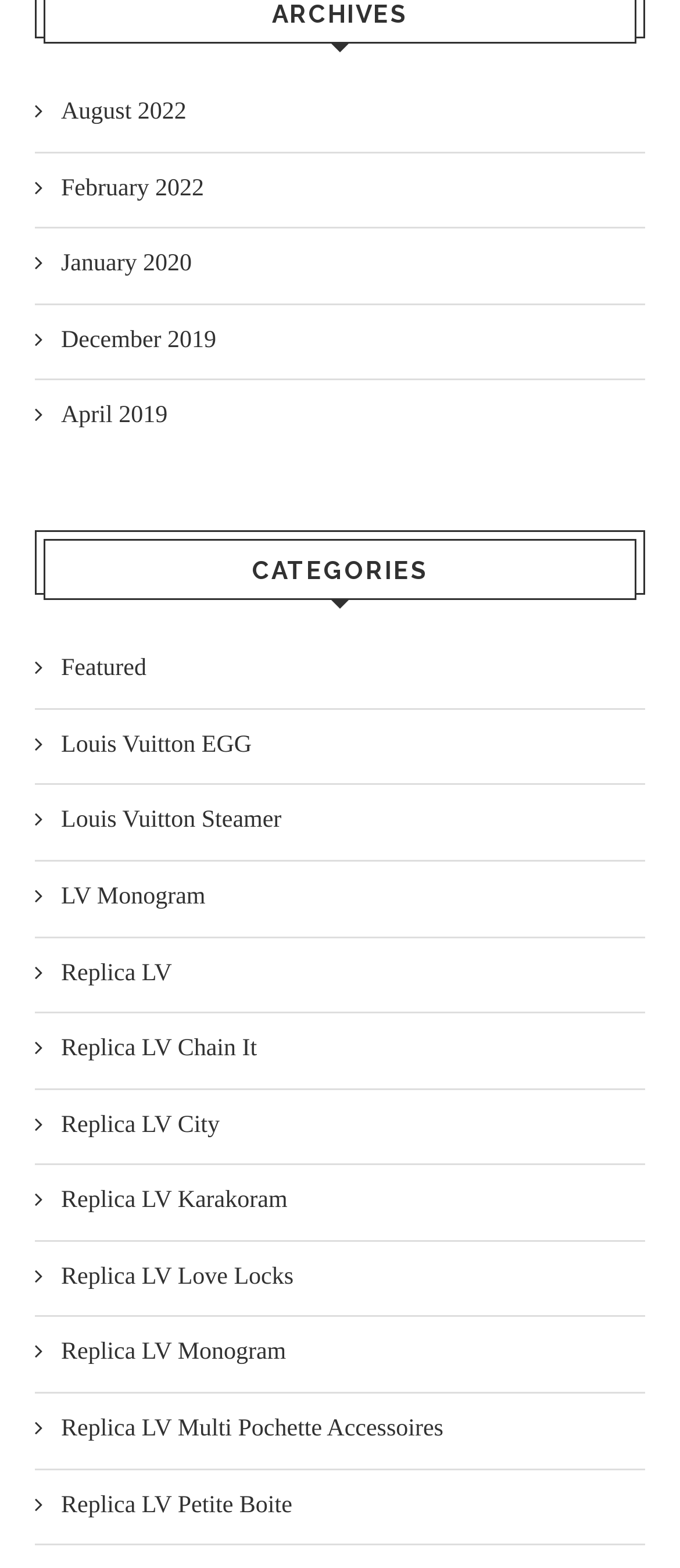Using the provided element description "Replica LV Love Locks", determine the bounding box coordinates of the UI element.

[0.051, 0.804, 0.944, 0.826]